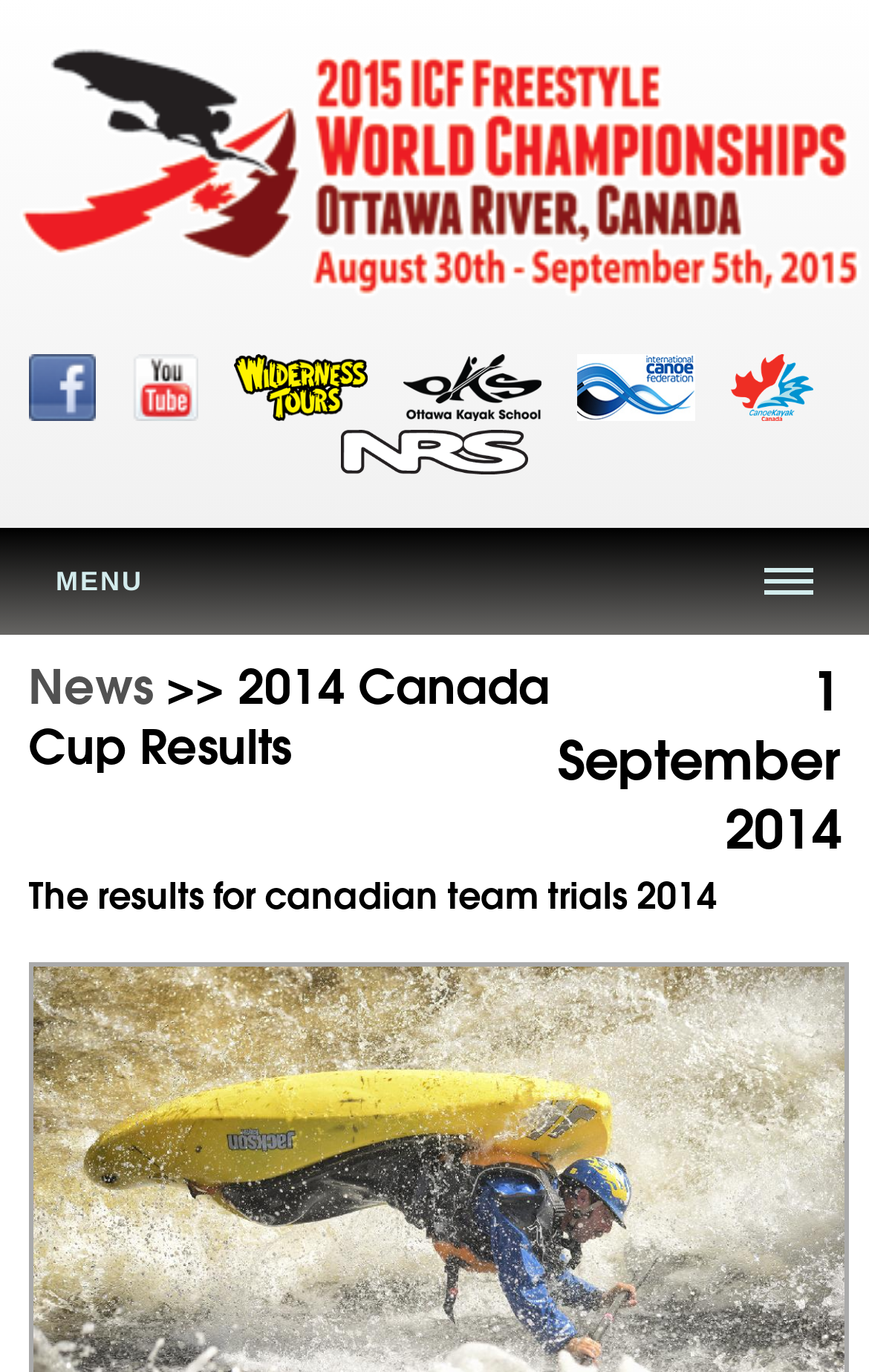How many images are on the top row? Analyze the screenshot and reply with just one word or a short phrase.

5